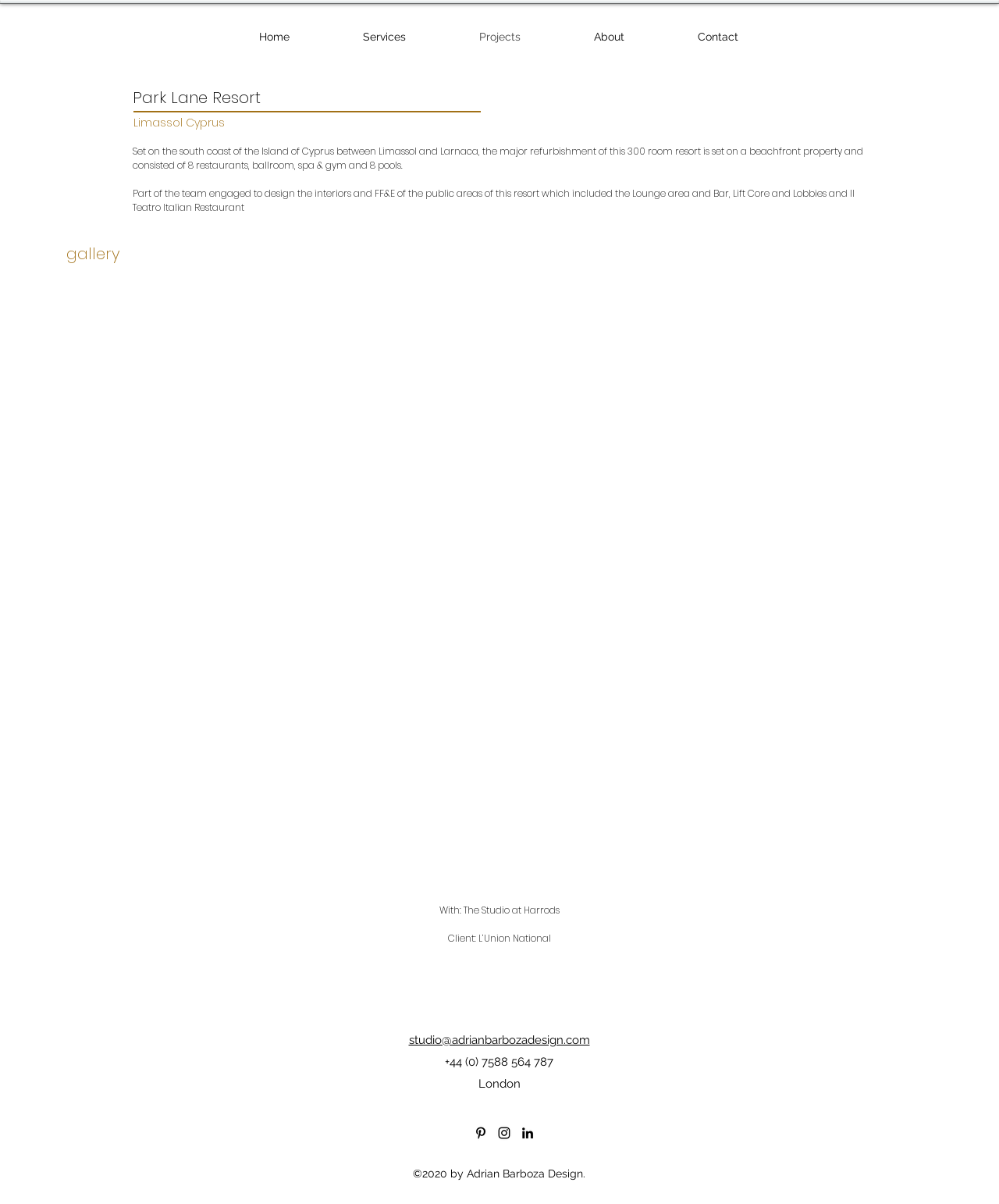Observe the image and answer the following question in detail: How many restaurants are in the resort?

I found the answer by reading the static text element 'Set on the south coast of the Island of Cyprus between Limassol and Larnaca, the major refurbishment of this 300 room resort is set on a beachfront property and consisted of 8 restaurants, ballroom, spa & gym and 8 pools.' which mentions the number of restaurants.